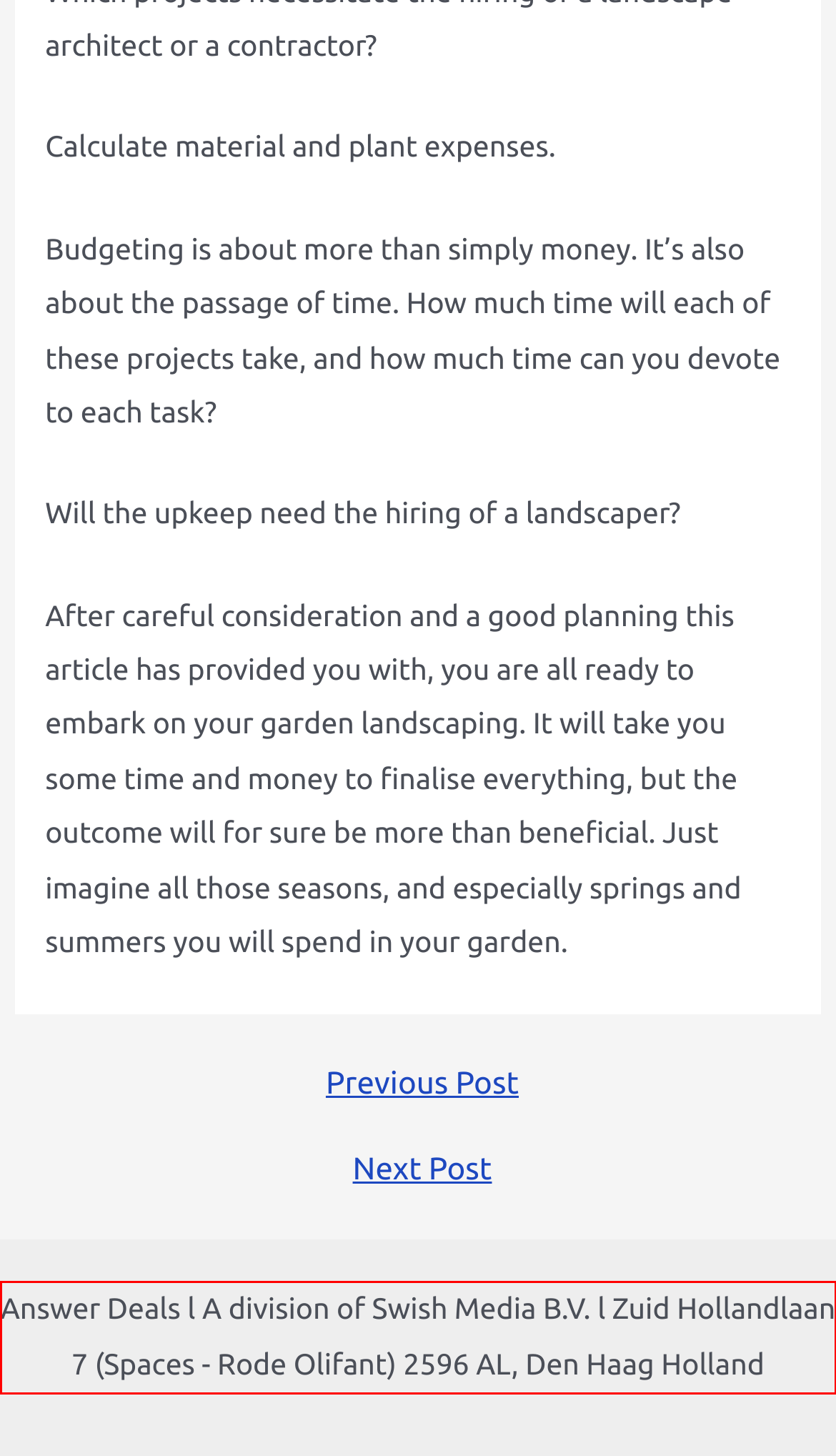You are presented with a screenshot containing a red rectangle. Extract the text found inside this red bounding box.

Answer Deals l A division of Swish Media B.V. l Zuid Hollandlaan 7 (Spaces - Rode Olifant) 2596 AL, Den Haag Holland